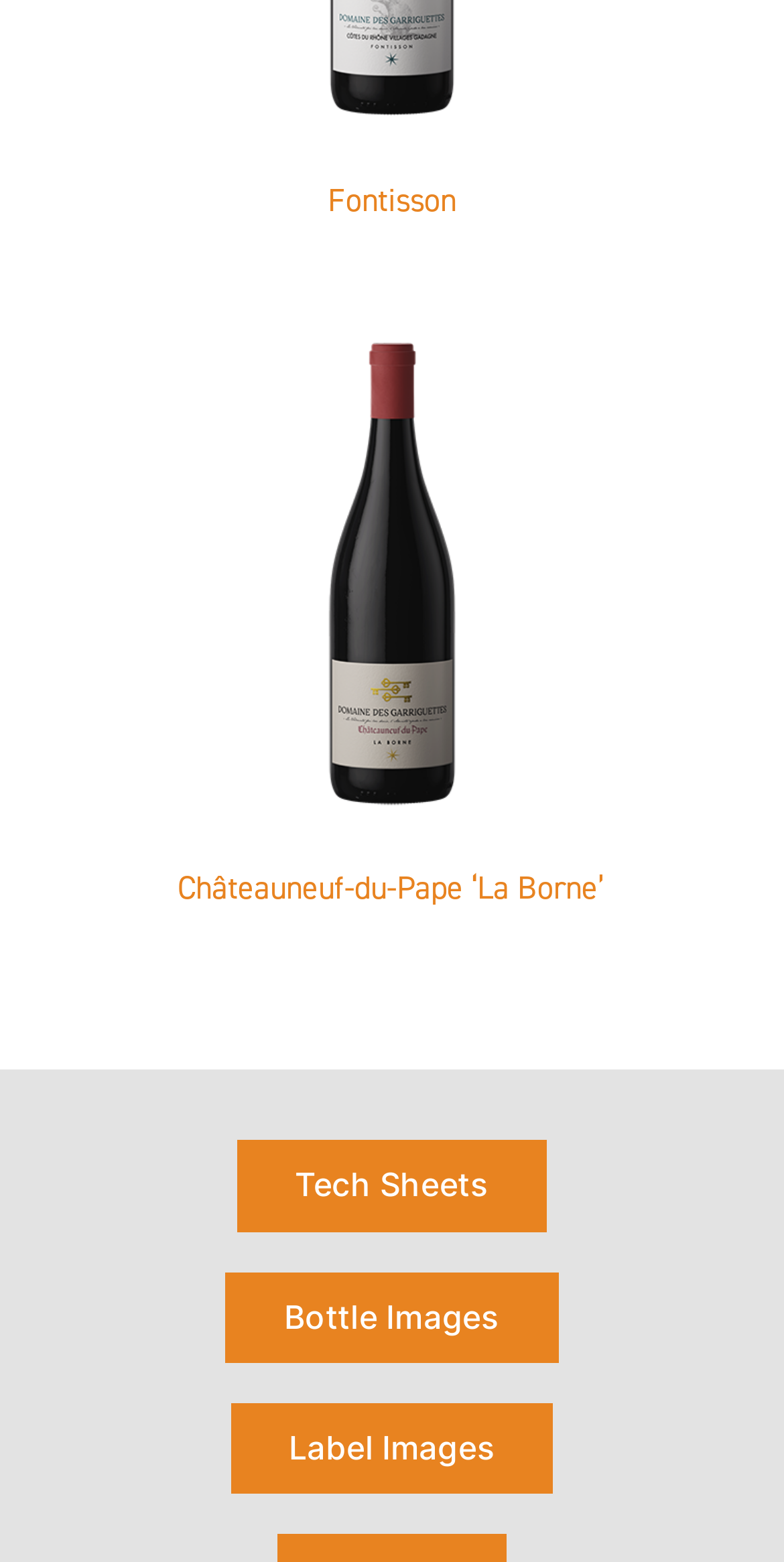Find and provide the bounding box coordinates for the UI element described with: "Tech Sheets".

[0.302, 0.73, 0.698, 0.788]